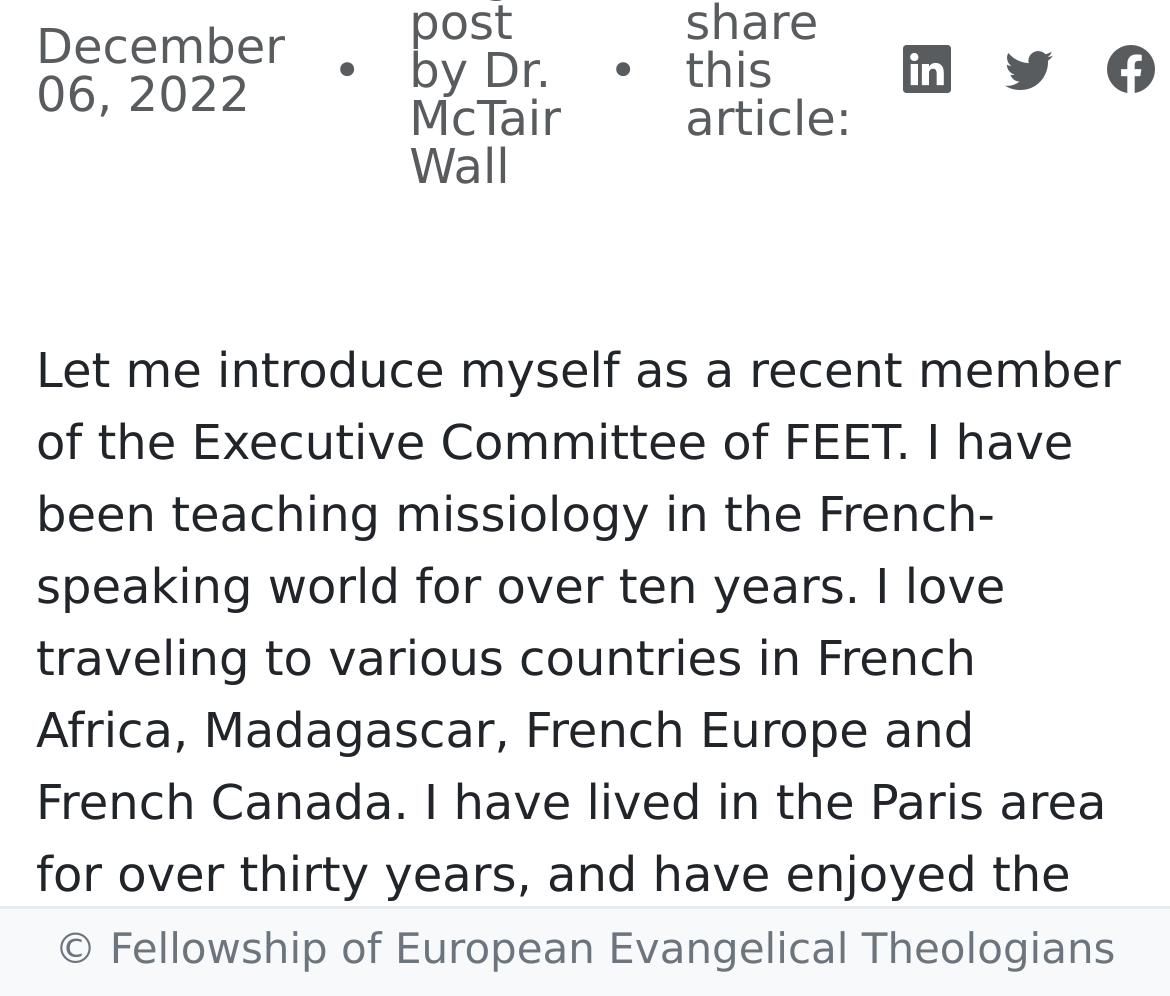Locate the UI element described by parent_node: December 06, 2022 and provide its bounding box coordinates. Use the format (top-left x, top-left y, bottom-right x, bottom-right y) with all values as floating point numbers between 0 and 1.

[0.944, 0.033, 0.99, 0.112]